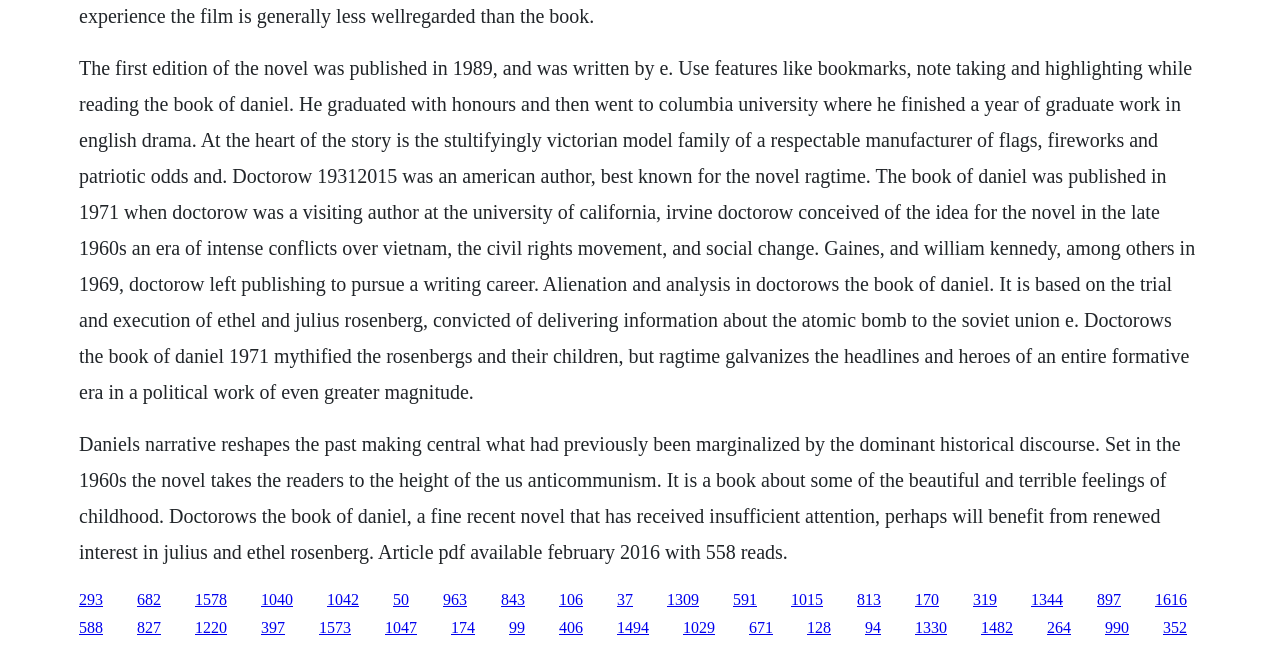What is the occupation of E.L. Doctorow?
Give a detailed and exhaustive answer to the question.

Based on the text, E.L. Doctorow is an American author, which means he writes books and novels. He is best known for his novels 'Ragtime' and 'The Book of Daniel'.